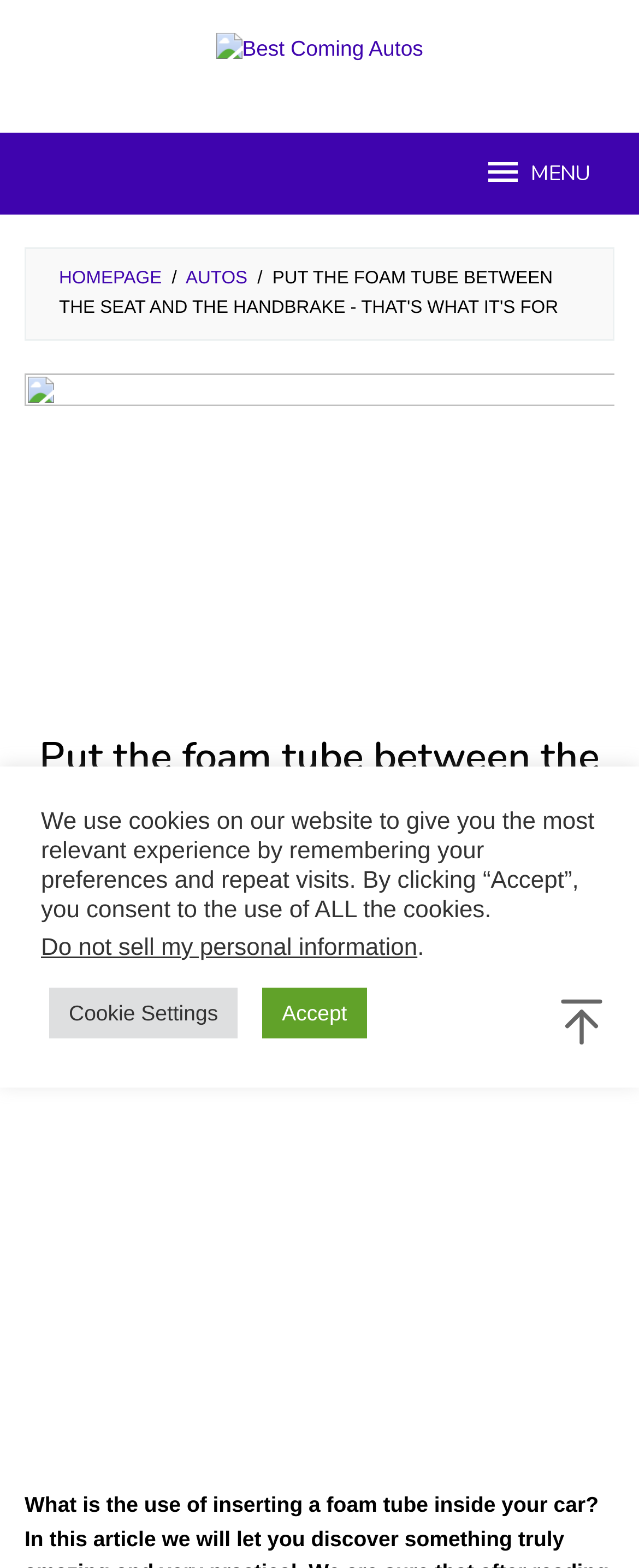Carefully examine the image and provide an in-depth answer to the question: What is the position of the image on the webpage?

The position of the image can be determined by looking at its bounding box coordinates, which are [0.338, 0.021, 0.662, 0.043]. This indicates that the image is located at the top-center of the webpage.